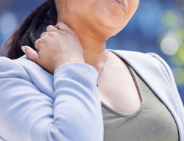What is the woman's facial expression?
Look at the image and answer the question using a single word or phrase.

concerned